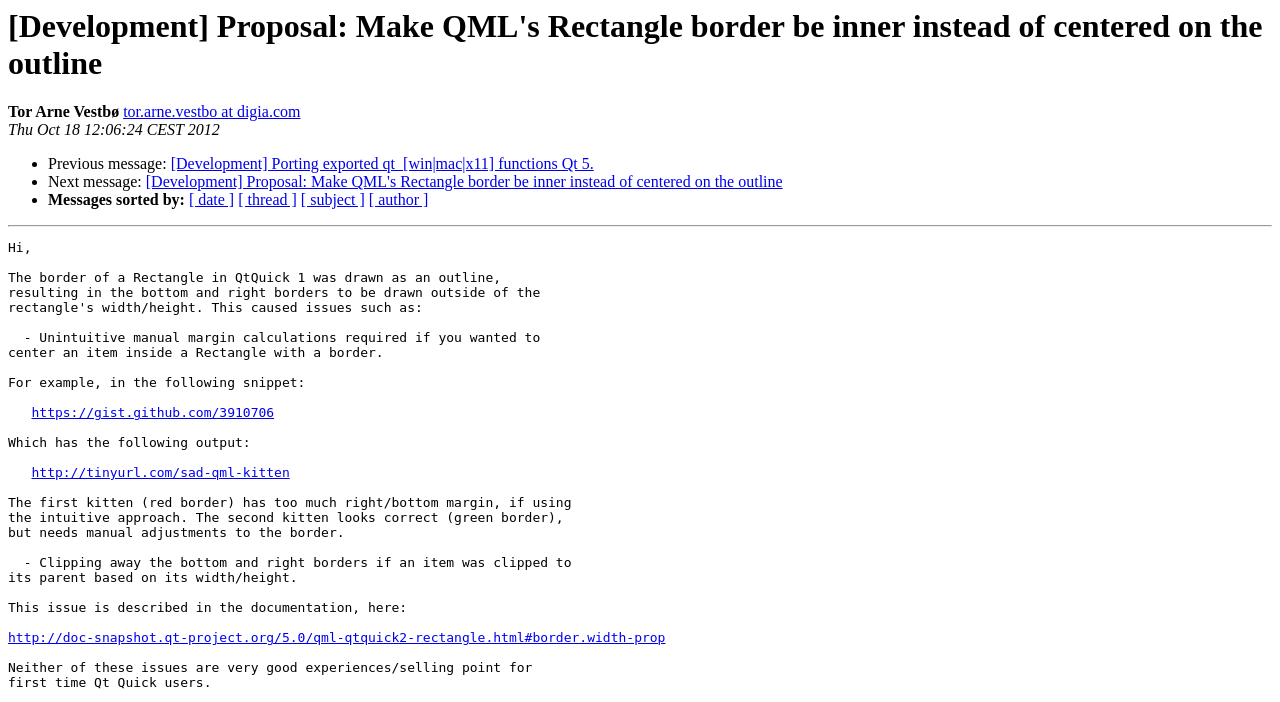Could you locate the bounding box coordinates for the section that should be clicked to accomplish this task: "Visit Tor Arne Vestbø's homepage".

[0.096, 0.147, 0.235, 0.172]